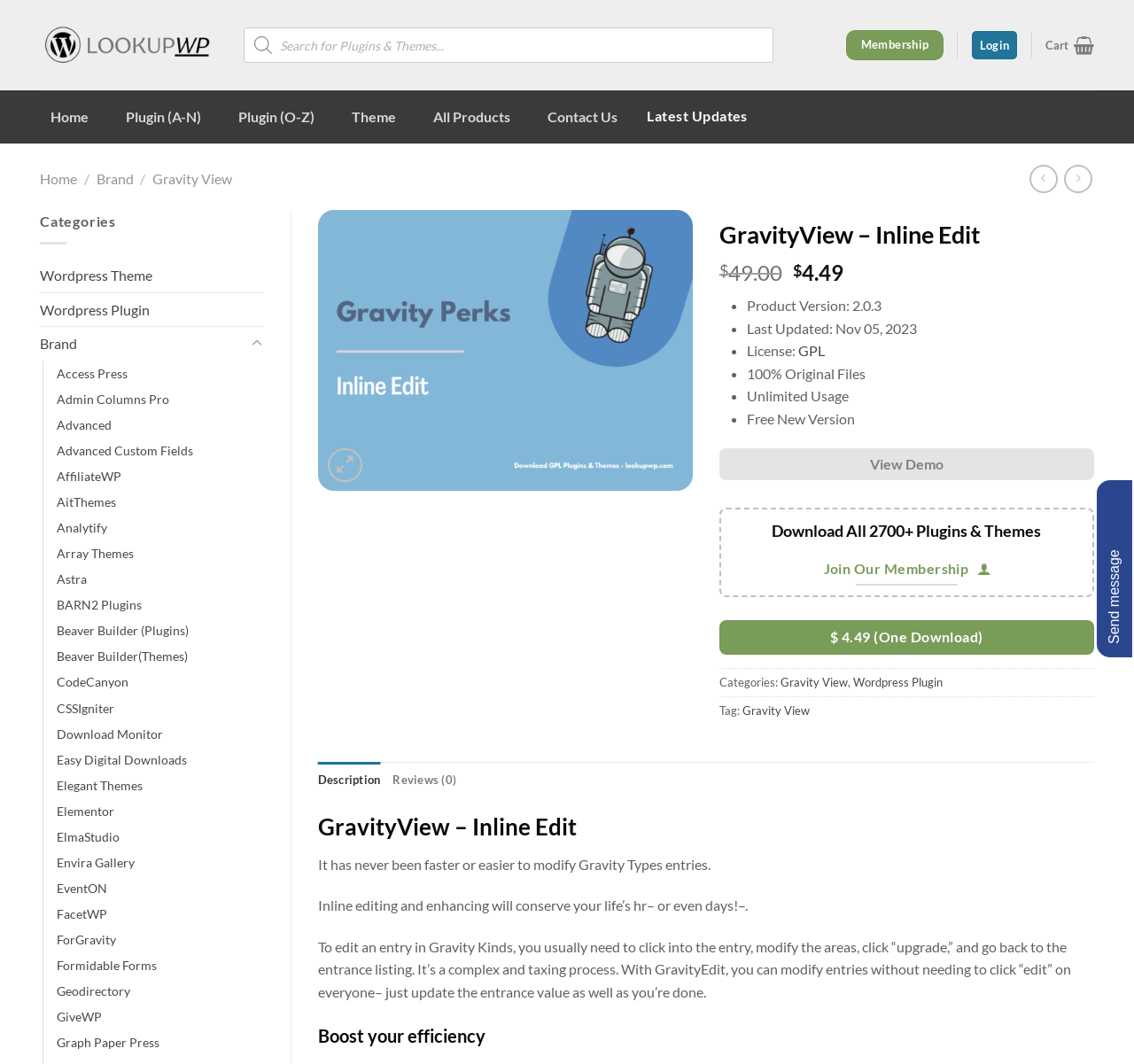Locate the bounding box coordinates of the clickable area to execute the instruction: "Toggle categories". Provide the coordinates as four float numbers between 0 and 1, represented as [left, top, right, bottom].

[0.22, 0.313, 0.232, 0.333]